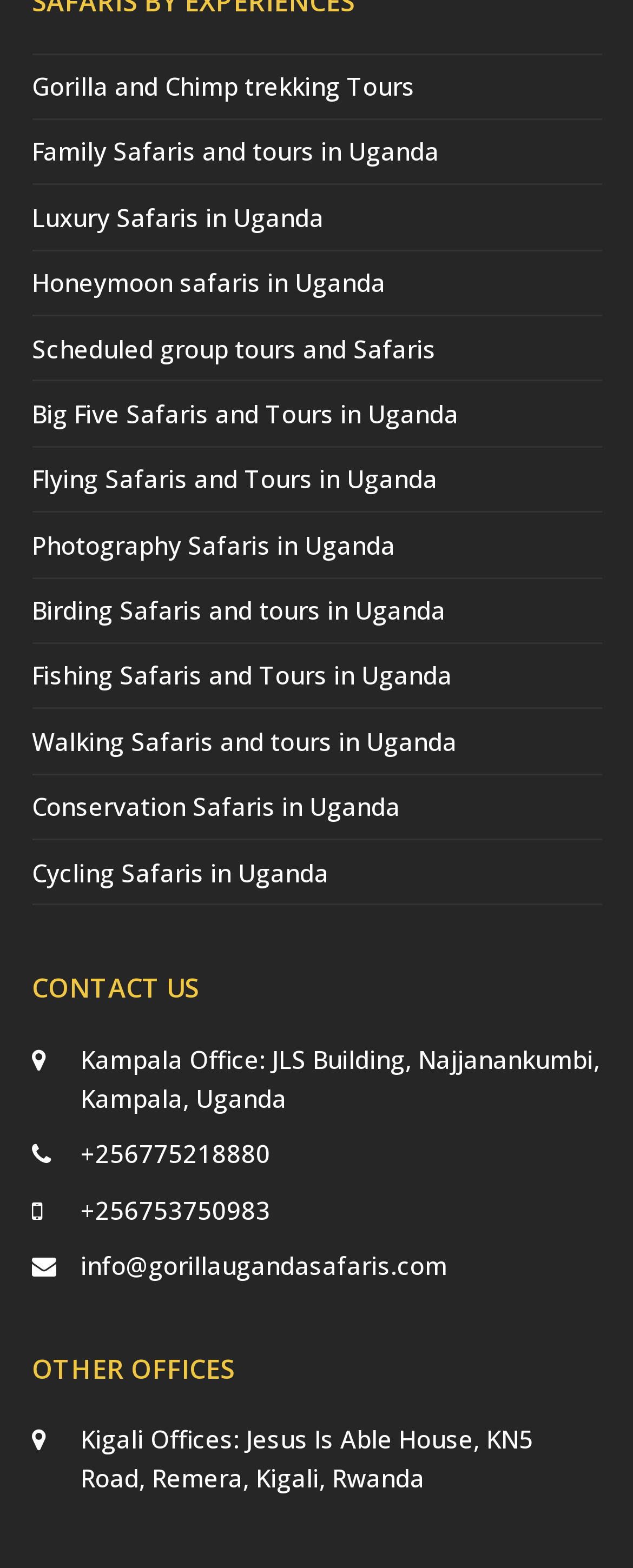Identify the bounding box coordinates of the region that should be clicked to execute the following instruction: "Contact us".

[0.05, 0.619, 0.314, 0.642]